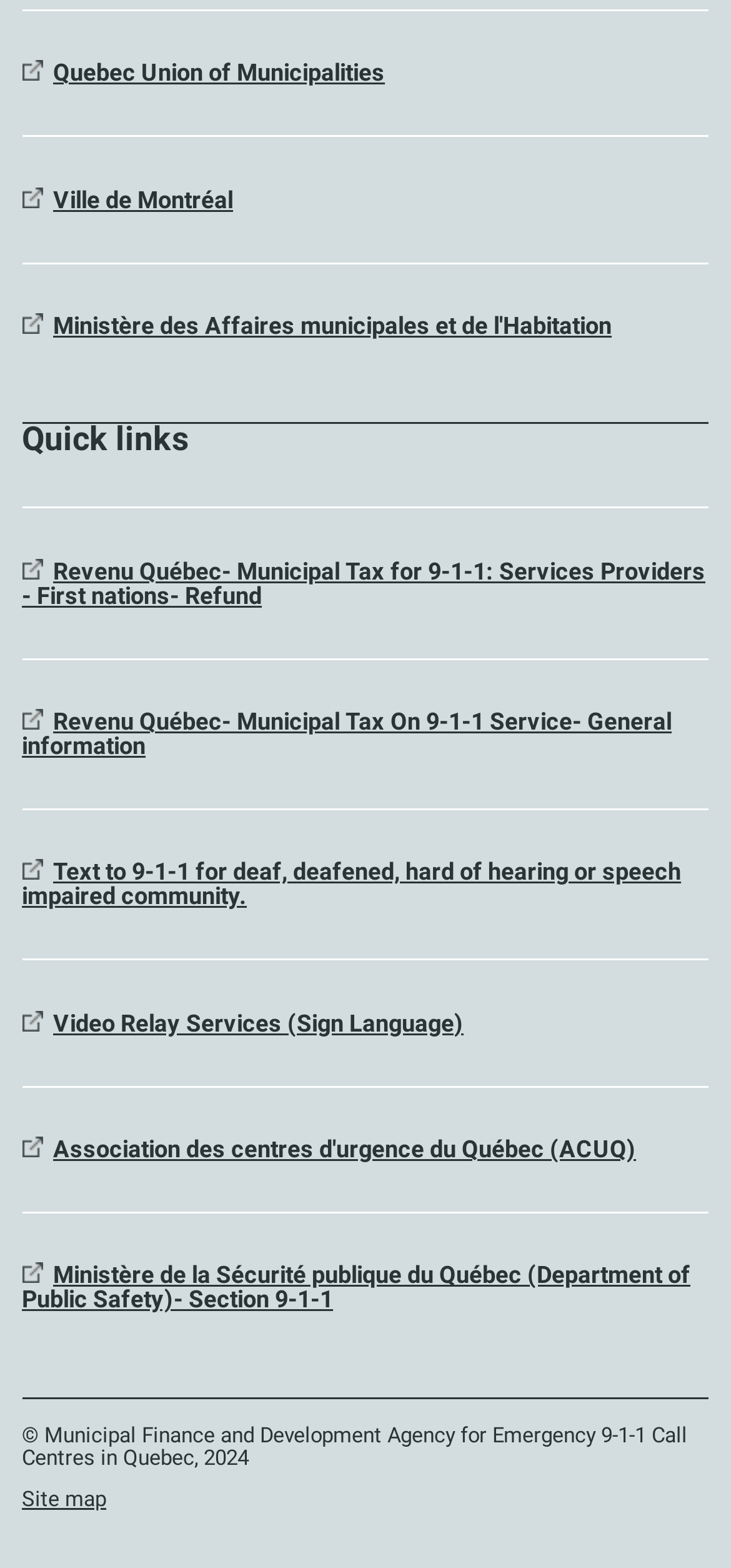Please respond in a single word or phrase: 
What is the purpose of the links in the Quick links section?

Provide quick access to related resources